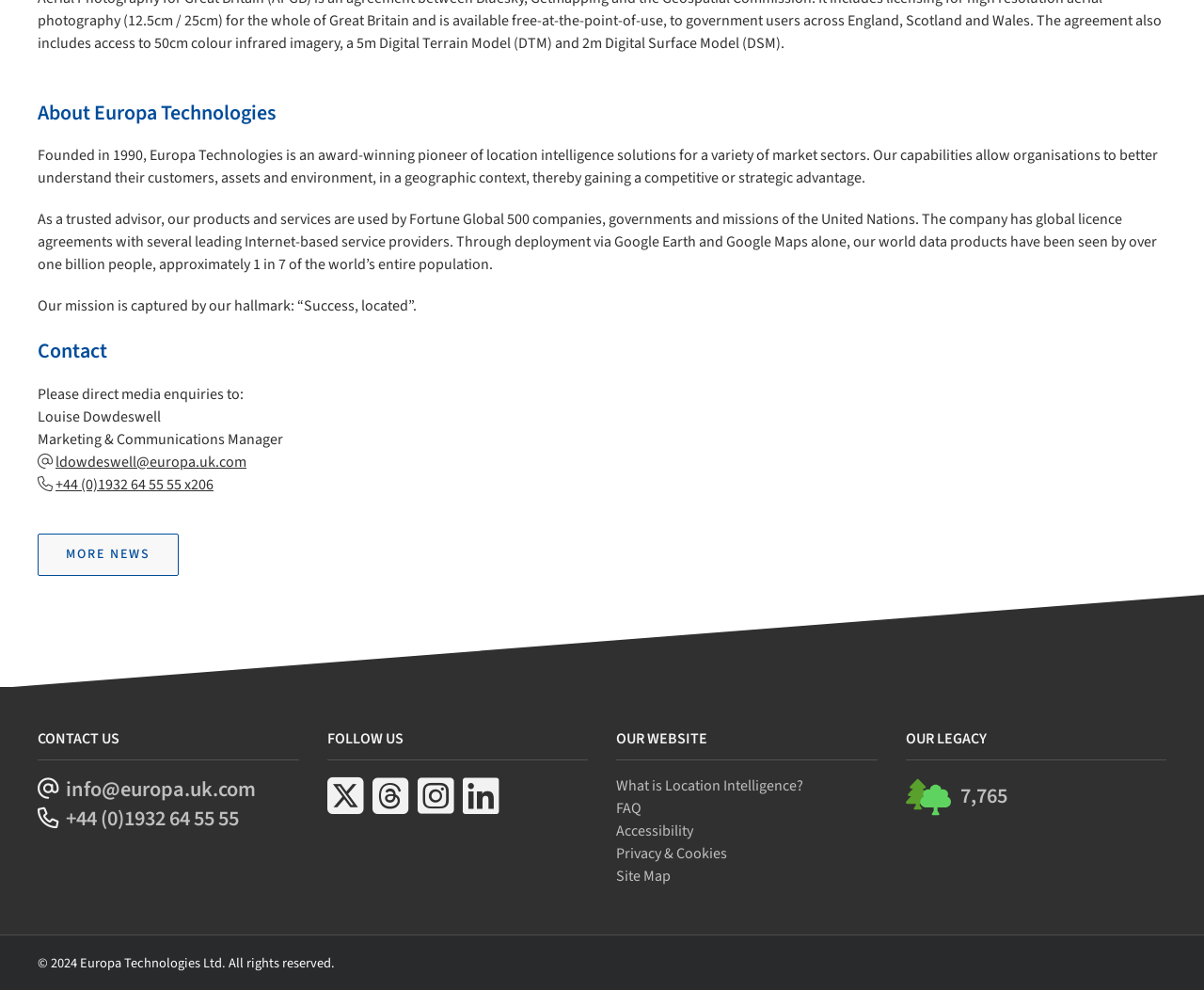Please answer the following question using a single word or phrase: 
How many trees have been planted?

7,765